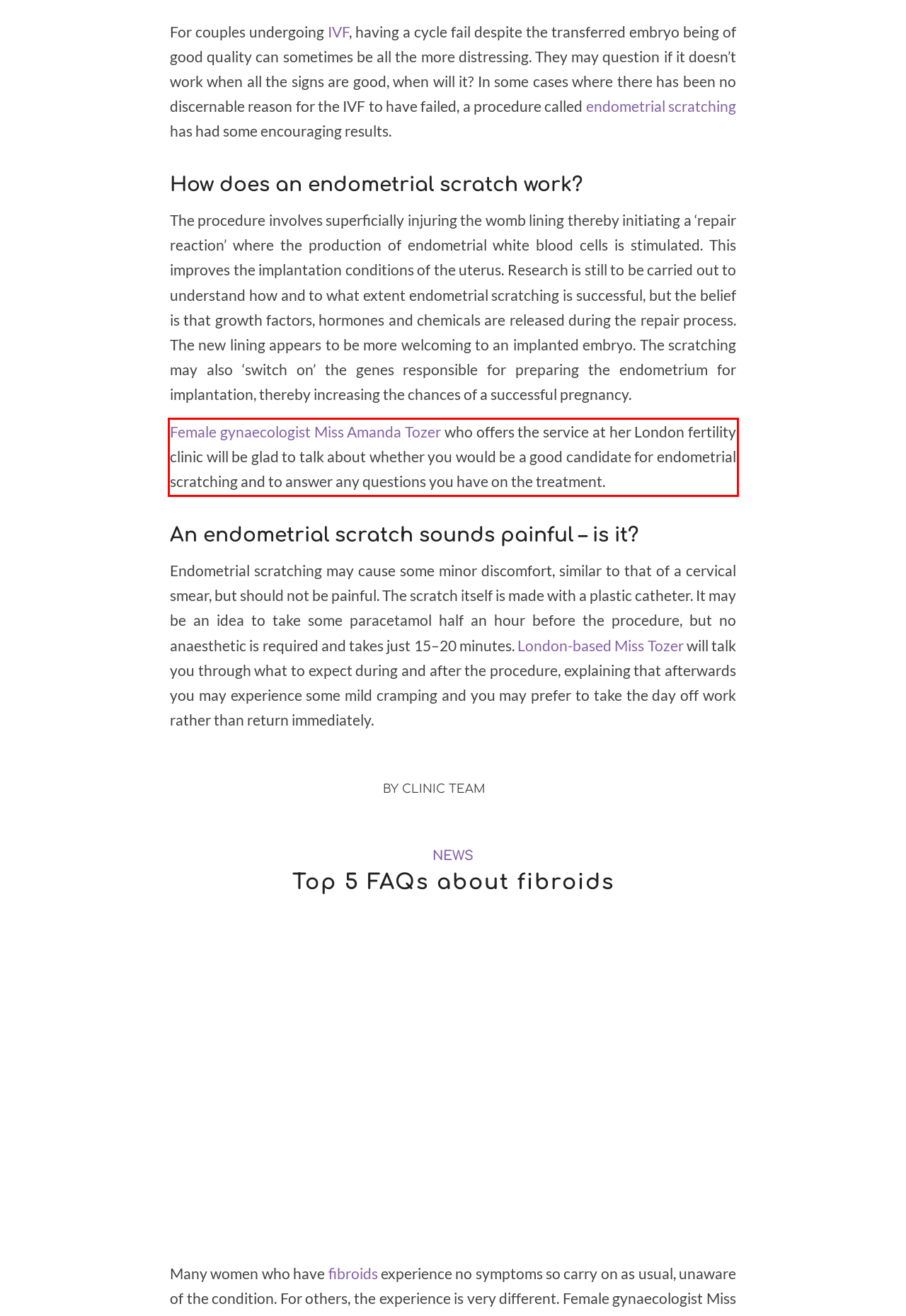Given a screenshot of a webpage, identify the red bounding box and perform OCR to recognize the text within that box.

Female gynaecologist Miss Amanda Tozer who offers the service at her London fertility clinic will be glad to talk about whether you would be a good candidate for endometrial scratching and to answer any questions you have on the treatment.